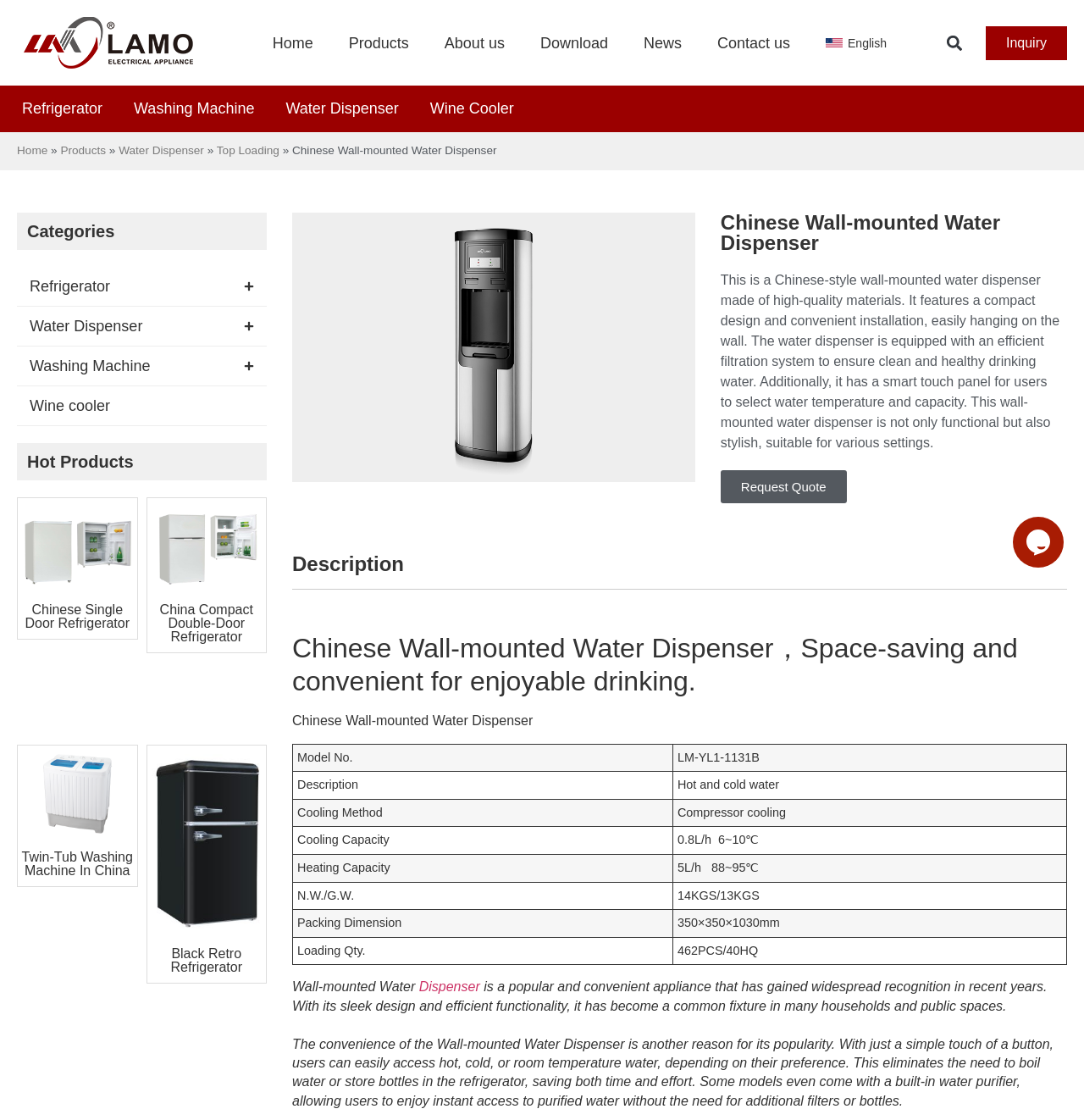Please indicate the bounding box coordinates of the element's region to be clicked to achieve the instruction: "Search for a product". Provide the coordinates as four float numbers between 0 and 1, i.e., [left, top, right, bottom].

[0.868, 0.026, 0.894, 0.051]